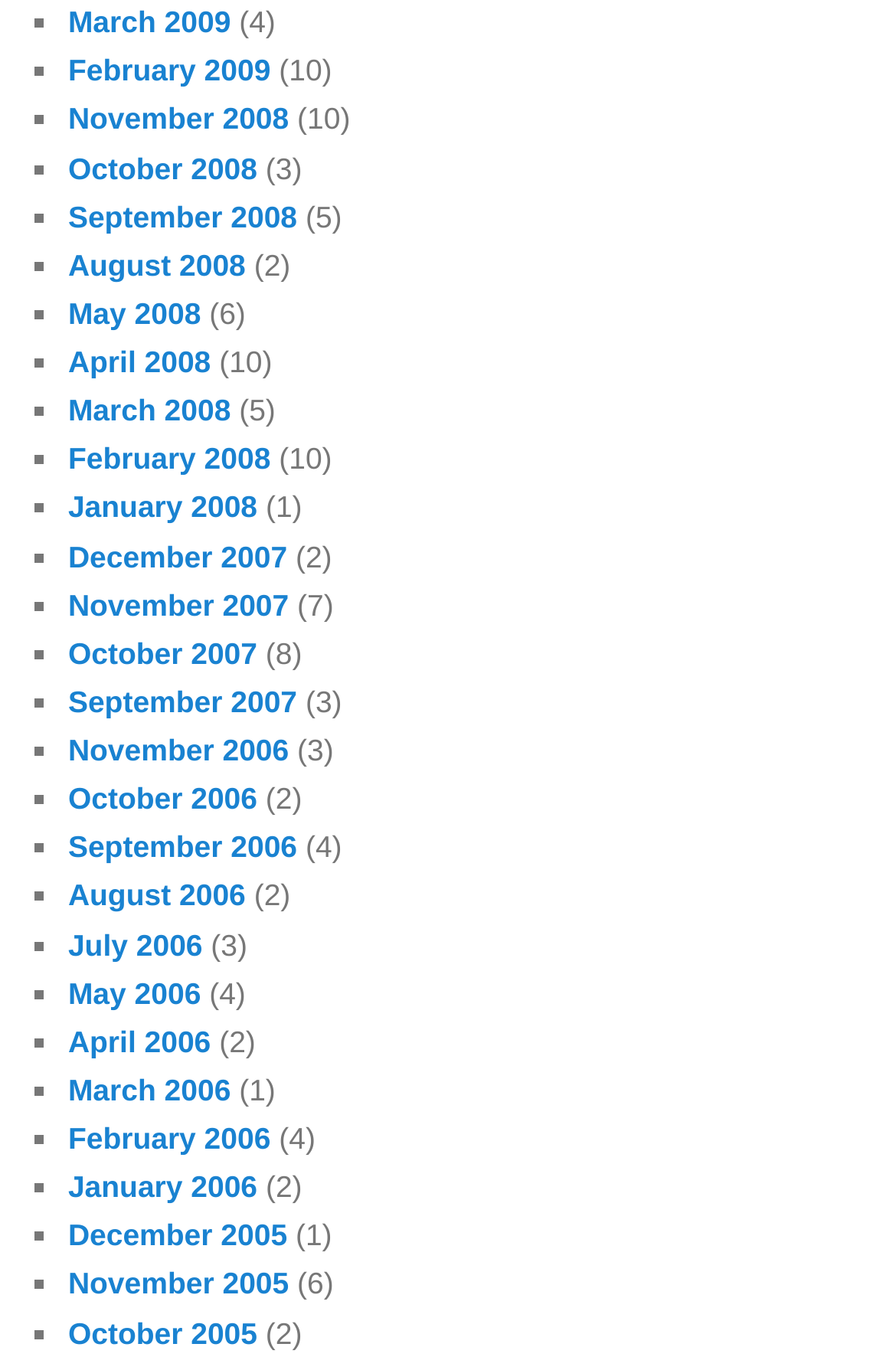Please identify the bounding box coordinates of the element I should click to complete this instruction: 'View November 2008'. The coordinates should be given as four float numbers between 0 and 1, like this: [left, top, right, bottom].

[0.076, 0.075, 0.322, 0.1]